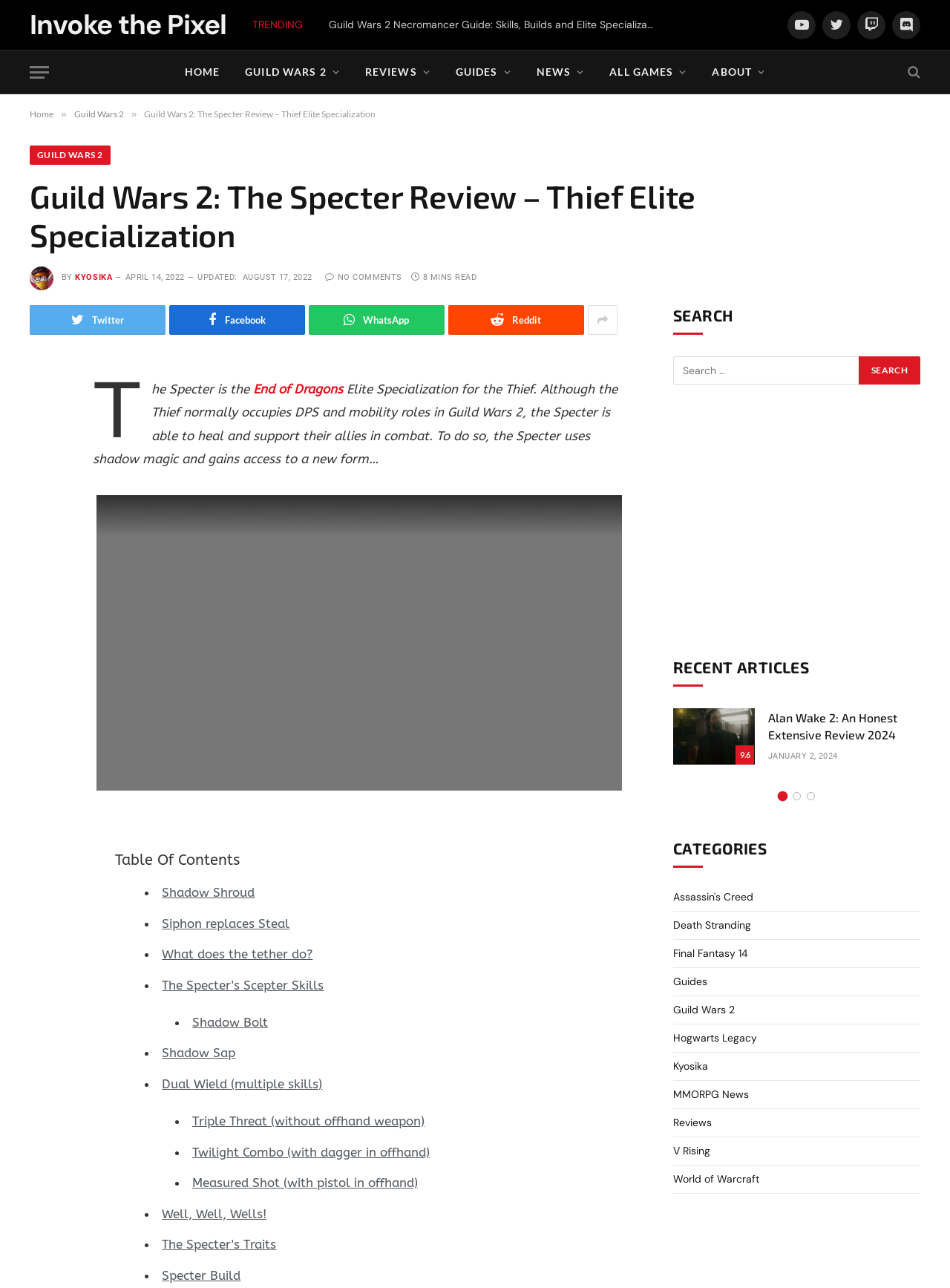Identify the bounding box for the given UI element using the description provided. Coordinates should be in the format (top-left x, top-left y, bottom-right x, bottom-right y) and must be between 0 and 1. Here is the description: The Specter's Scepter Skills

[0.13, 0.776, 0.3, 0.788]